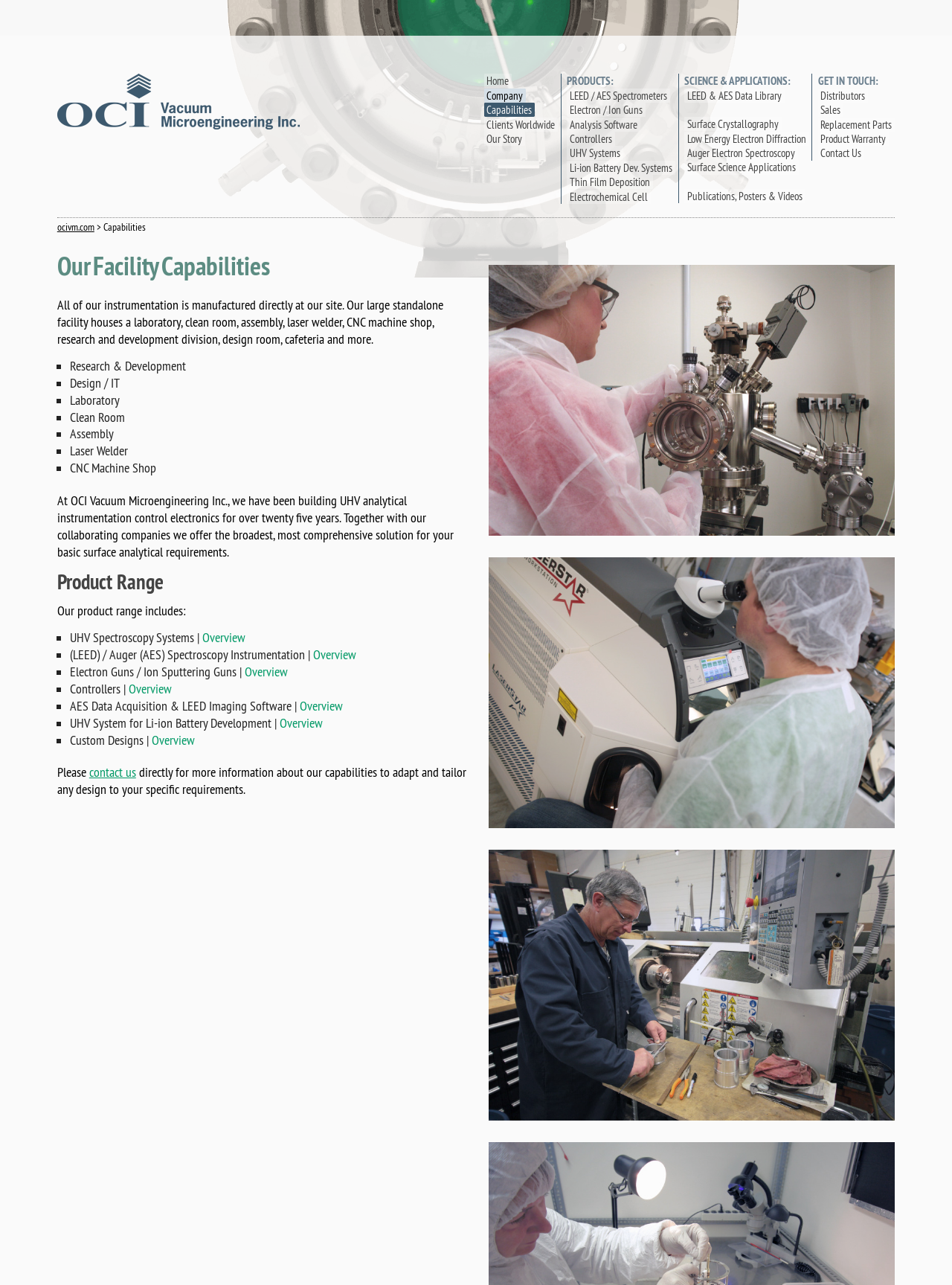Please identify the bounding box coordinates of the area that needs to be clicked to fulfill the following instruction: "Click on the Home link."

[0.508, 0.057, 0.538, 0.068]